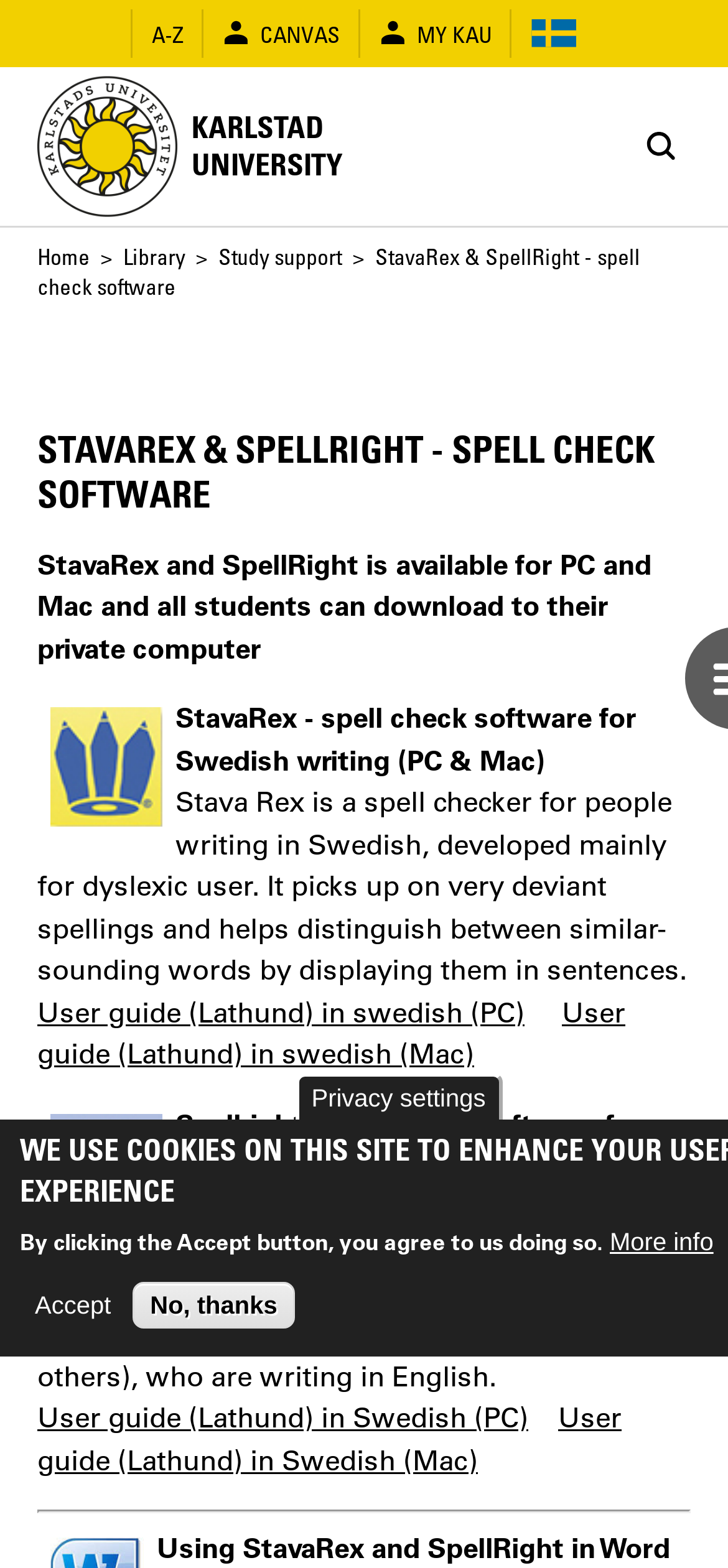Respond with a single word or phrase:
What is the name of the university?

Karlstad University